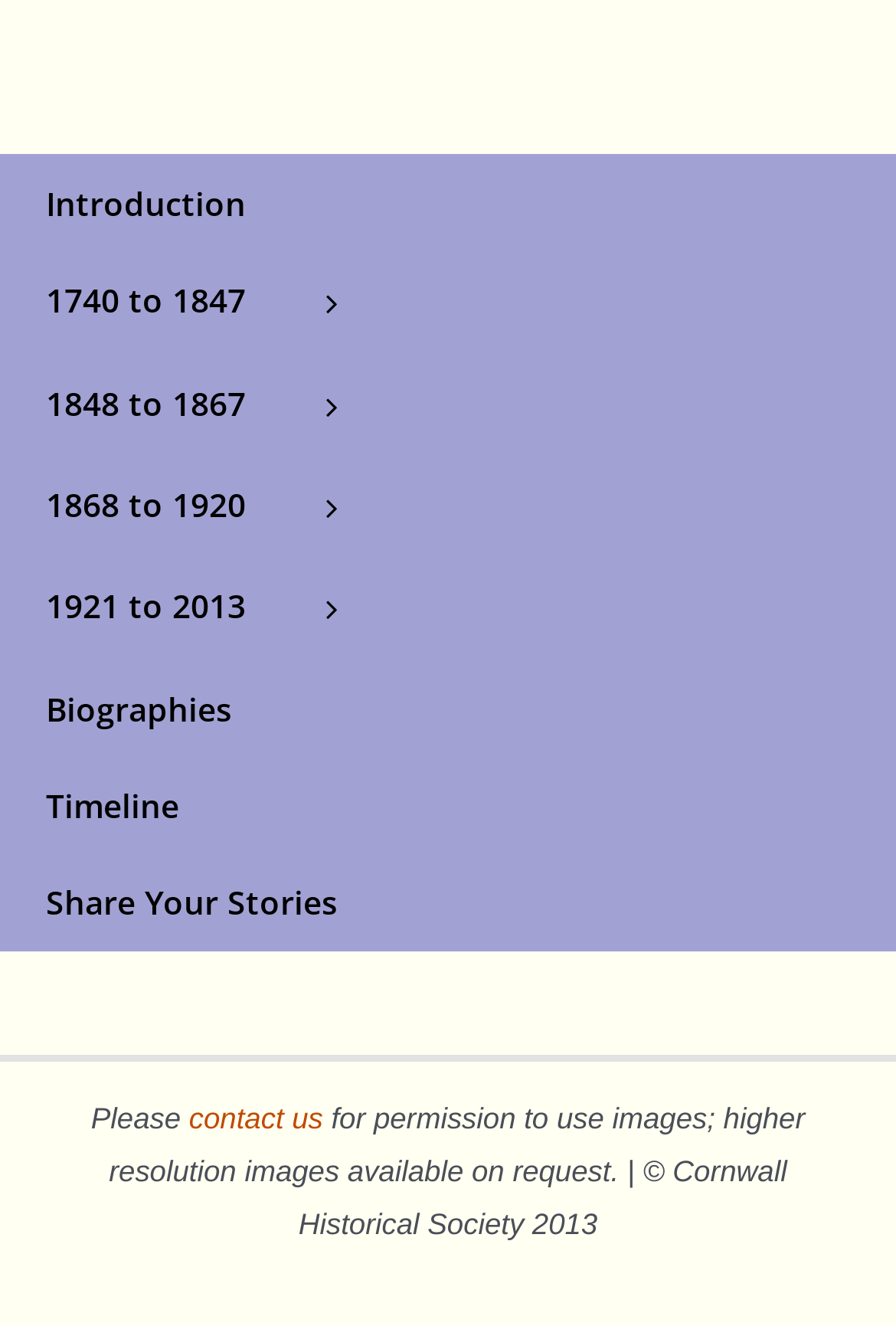How many links are in the secondary navigation?
Using the visual information, respond with a single word or phrase.

9